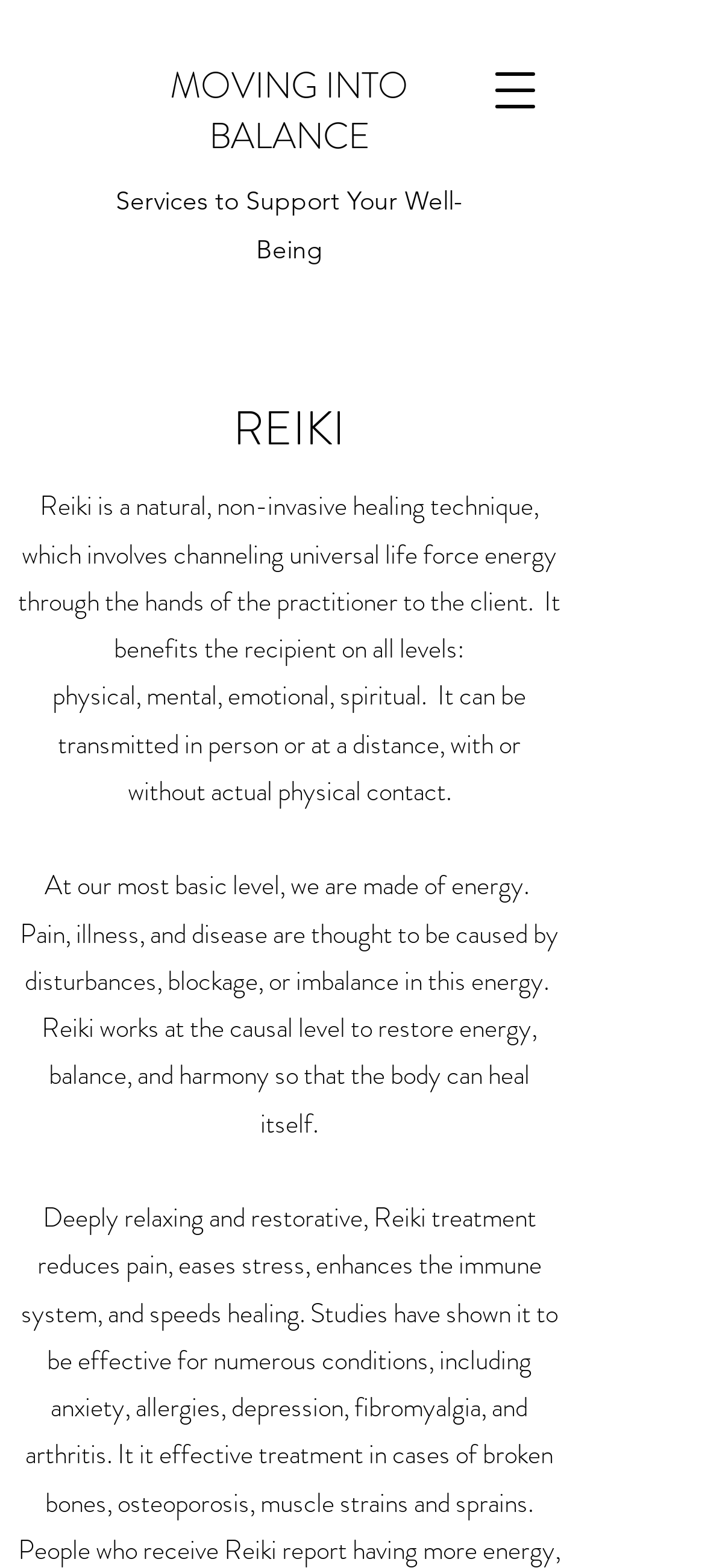Can Reiki be transmitted at a distance?
From the details in the image, answer the question comprehensively.

The webpage states that Reiki can be transmitted 'in person or at a distance, with or without actual physical contact.' This information is provided in the StaticText element with the text 'It benefits the recipient on all levels: physical, mental, emotional, spiritual. It can be transmitted in person or at a distance, with or without actual physical contact.'